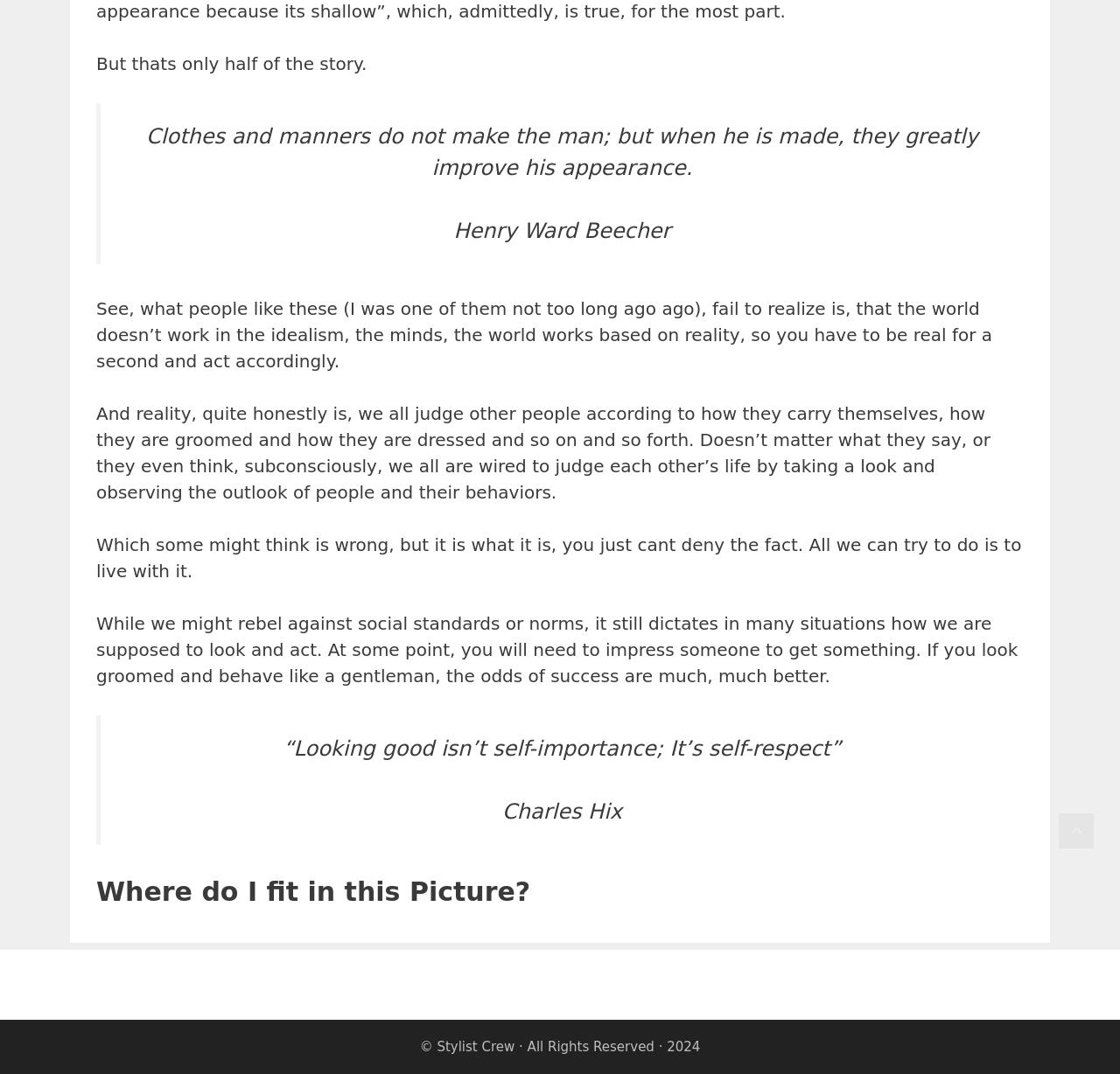What is the name of the website?
Please give a detailed and elaborate answer to the question.

The website's name is mentioned in the footer section, along with the copyright information, indicating that 'Stylist Crew' is the name of the website.